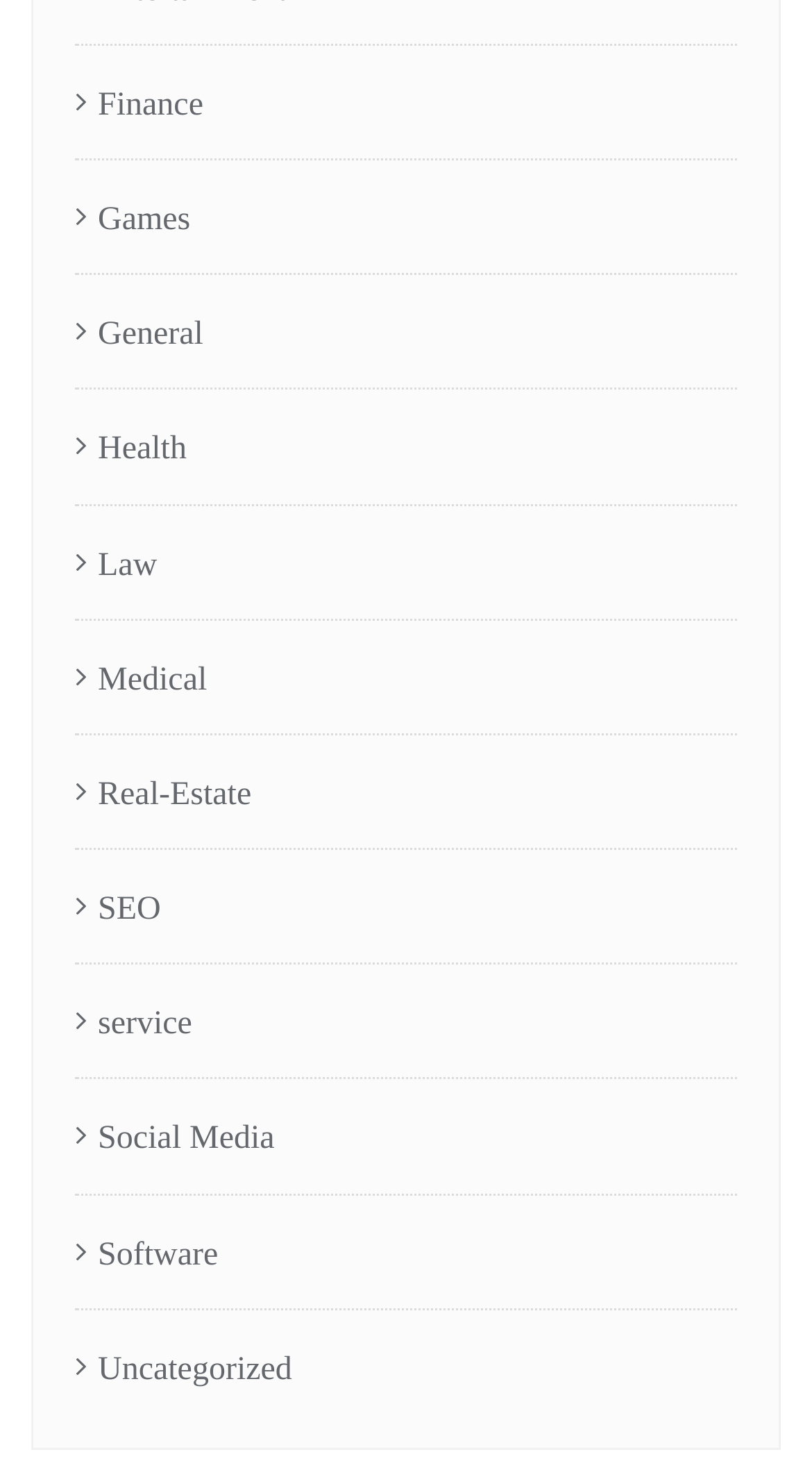Identify the bounding box coordinates of the region I need to click to complete this instruction: "Subscribe to Bioenergy International".

None